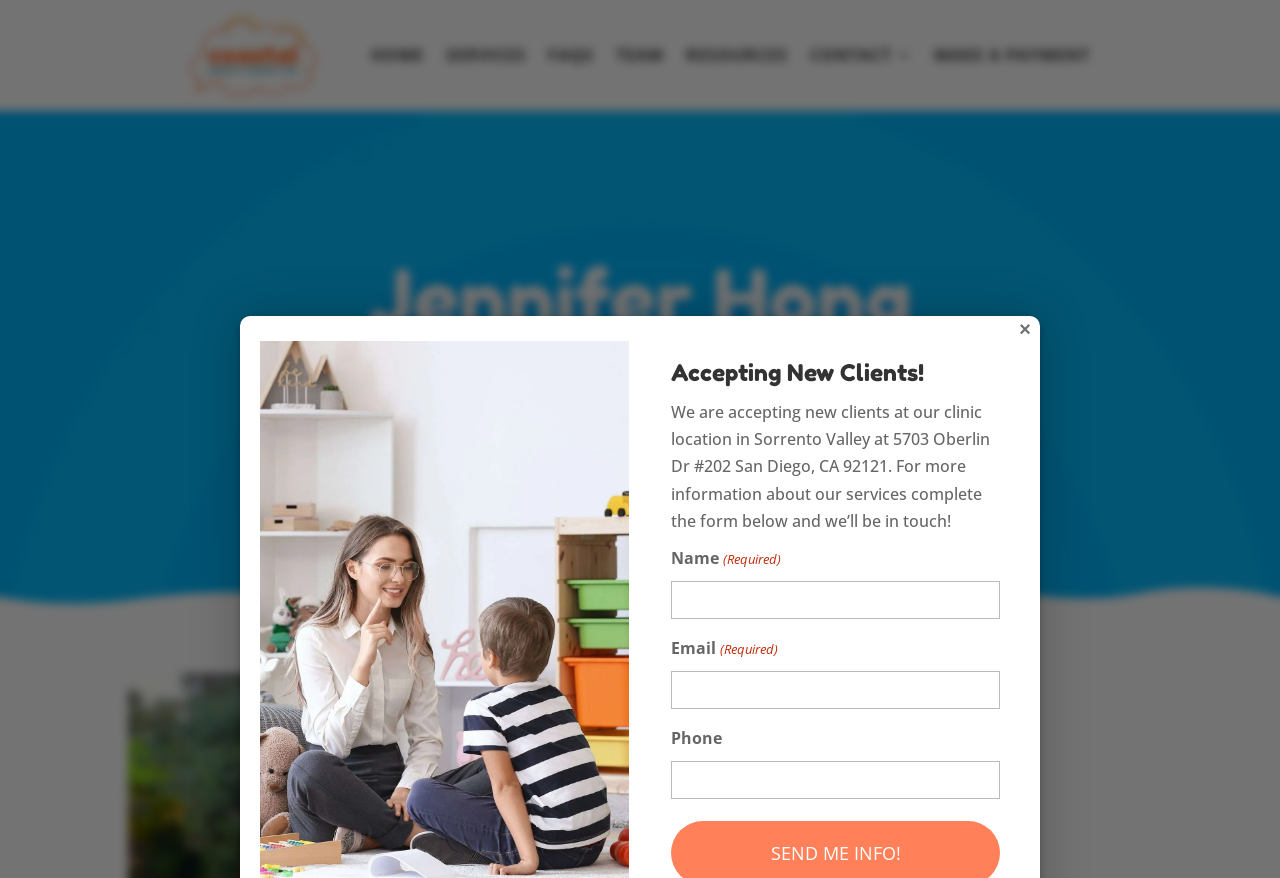Using the provided description: "Make a Payment", find the bounding box coordinates of the corresponding UI element. The output should be four float numbers between 0 and 1, in the format [left, top, right, bottom].

[0.73, 0.015, 0.852, 0.111]